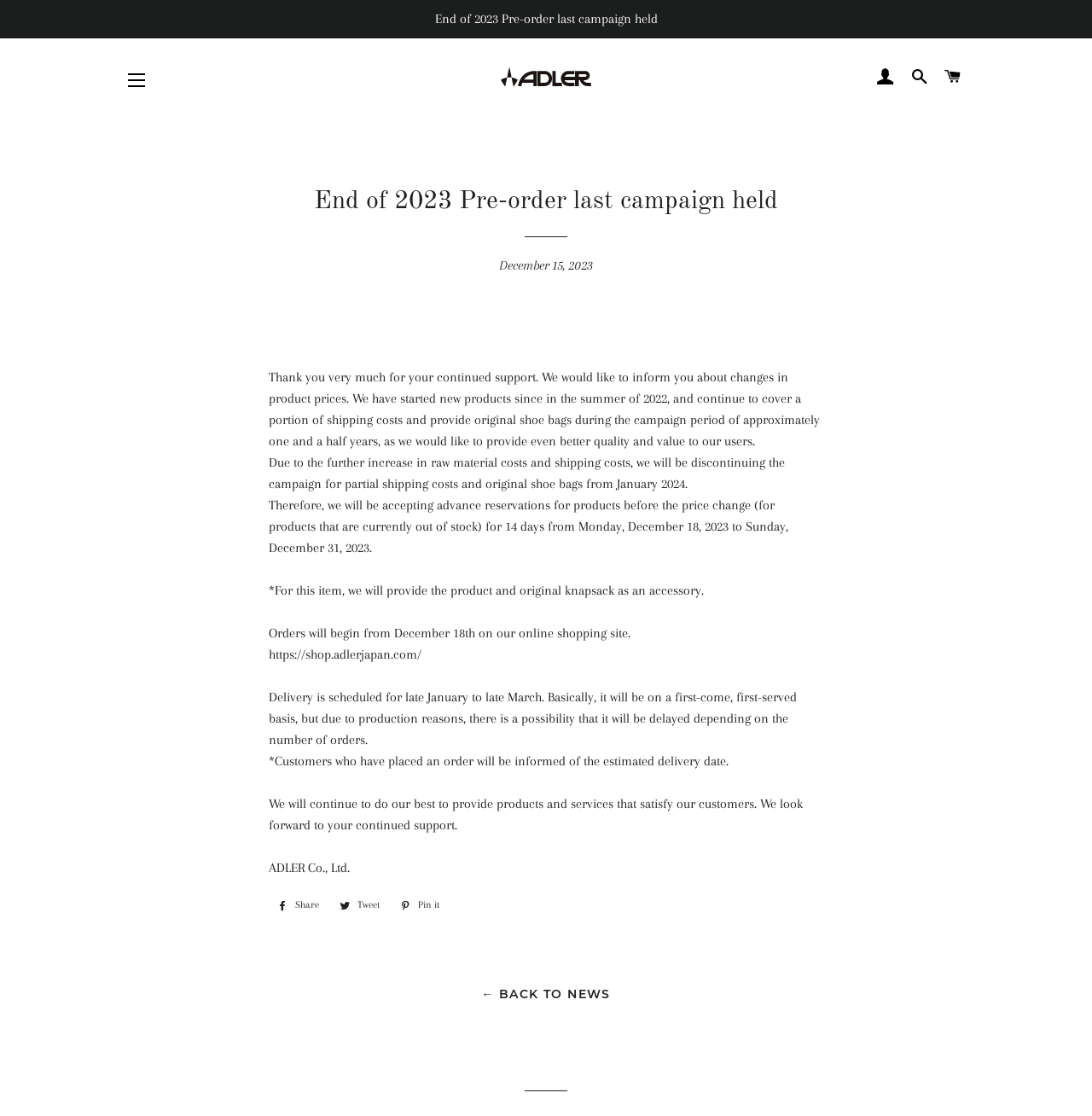Locate and extract the text of the main heading on the webpage.

End of 2023 Pre-order last campaign held